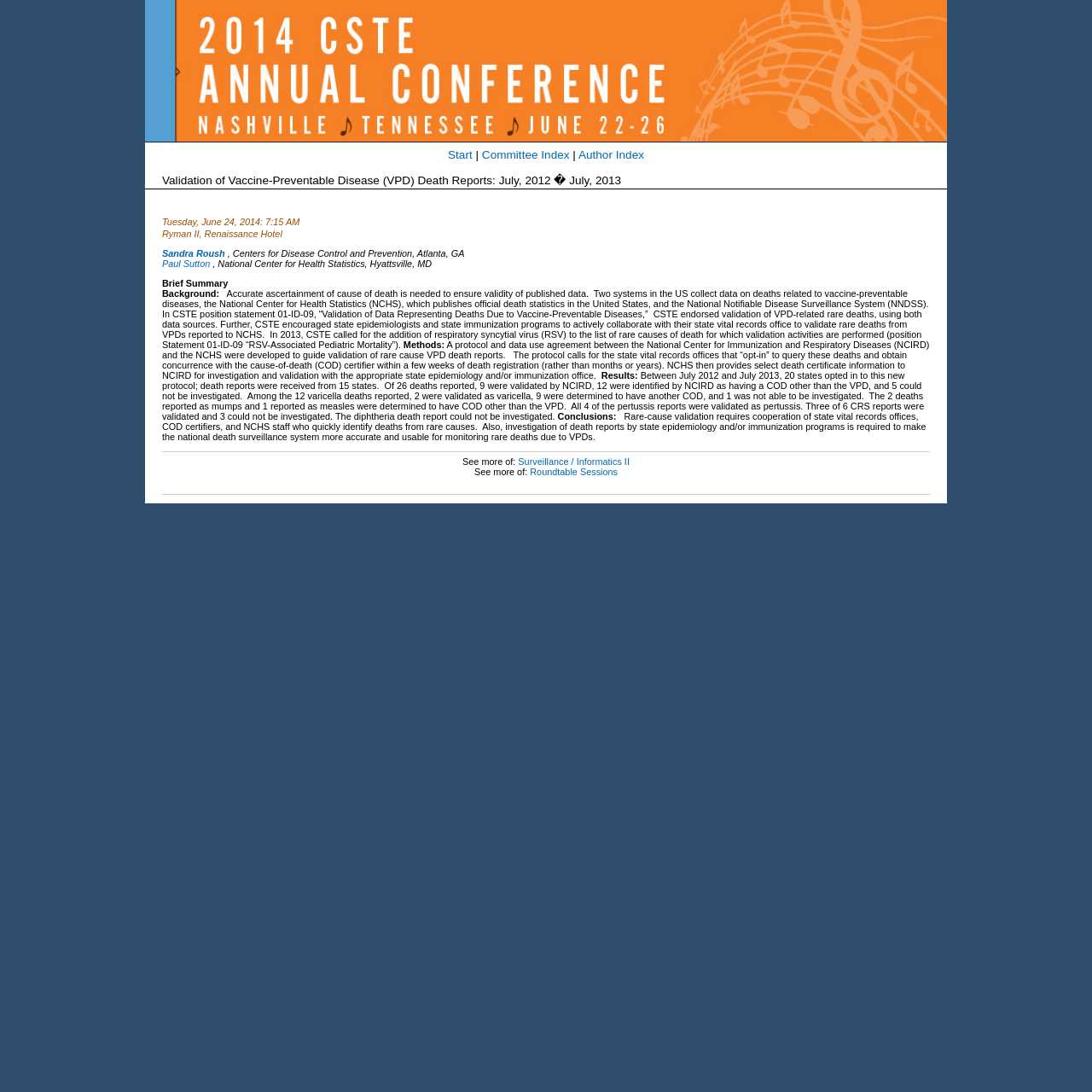Bounding box coordinates are specified in the format (top-left x, top-left y, bottom-right x, bottom-right y). All values are floating point numbers bounded between 0 and 1. Please provide the bounding box coordinate of the region this sentence describes: Start

[0.41, 0.136, 0.433, 0.148]